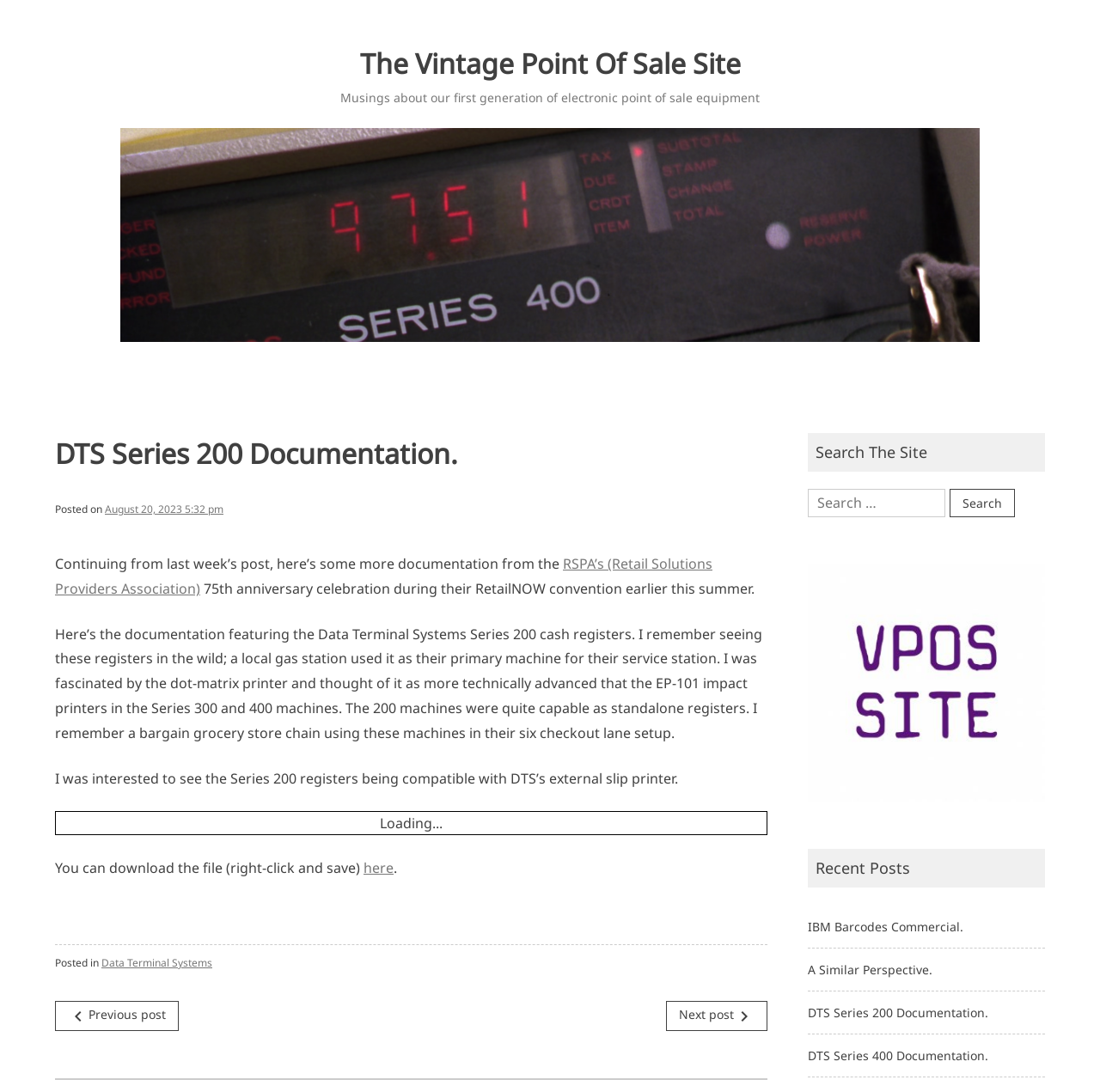Answer with a single word or phrase: 
What is the purpose of the 'Search The Site' section?

To search the site